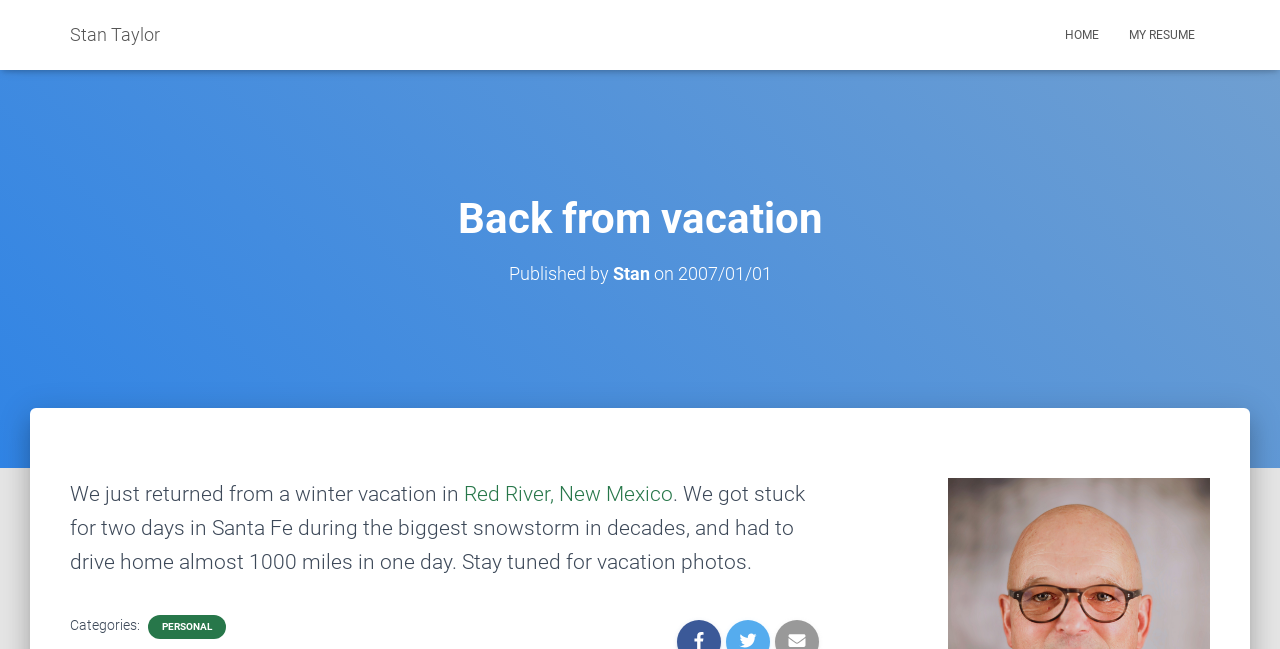What is the author's name? Look at the image and give a one-word or short phrase answer.

Stan